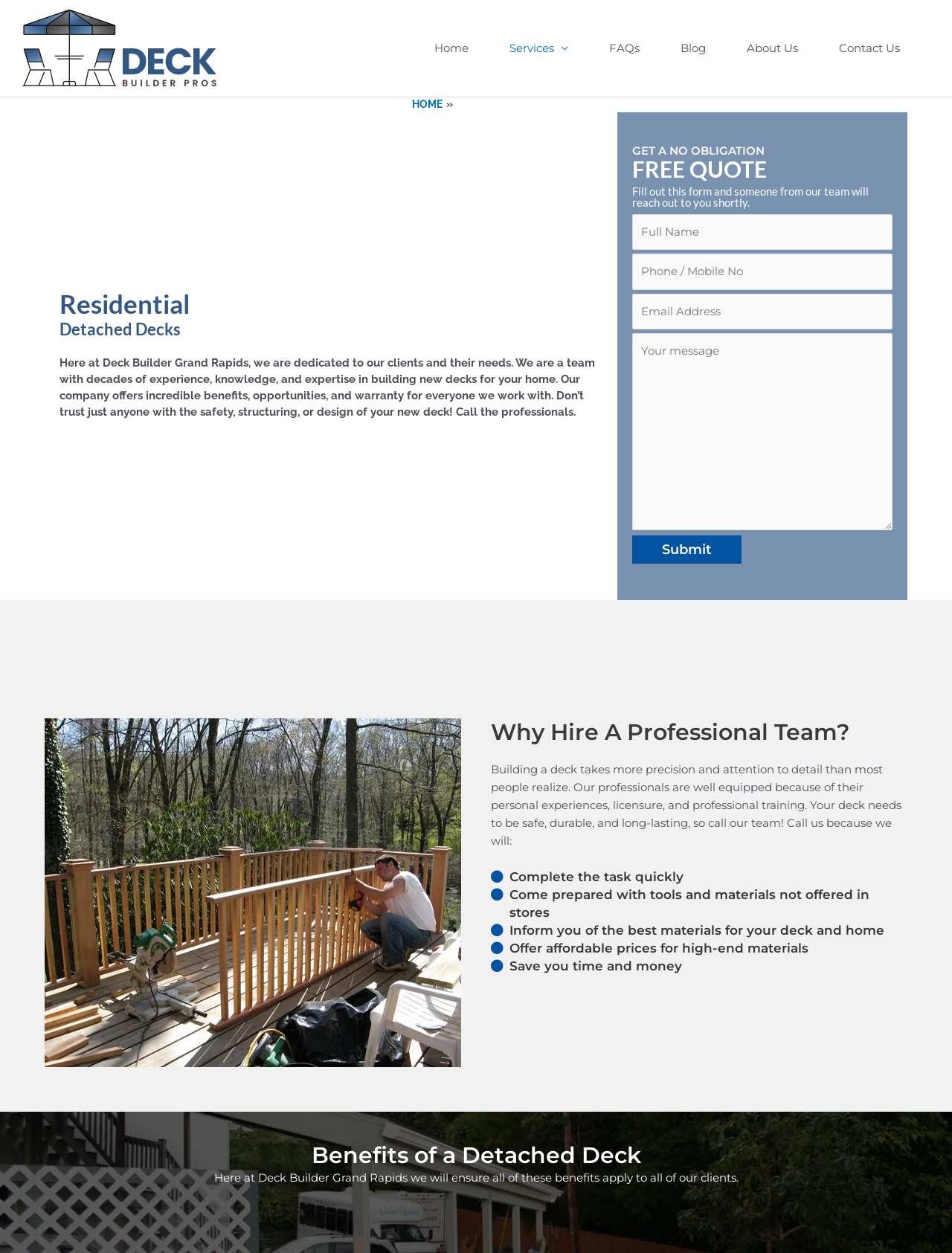Find the bounding box coordinates for the area you need to click to carry out the instruction: "Click on the 'About Us' link". The coordinates should be four float numbers between 0 and 1, indicated as [left, top, right, bottom].

[0.773, 0.028, 0.85, 0.049]